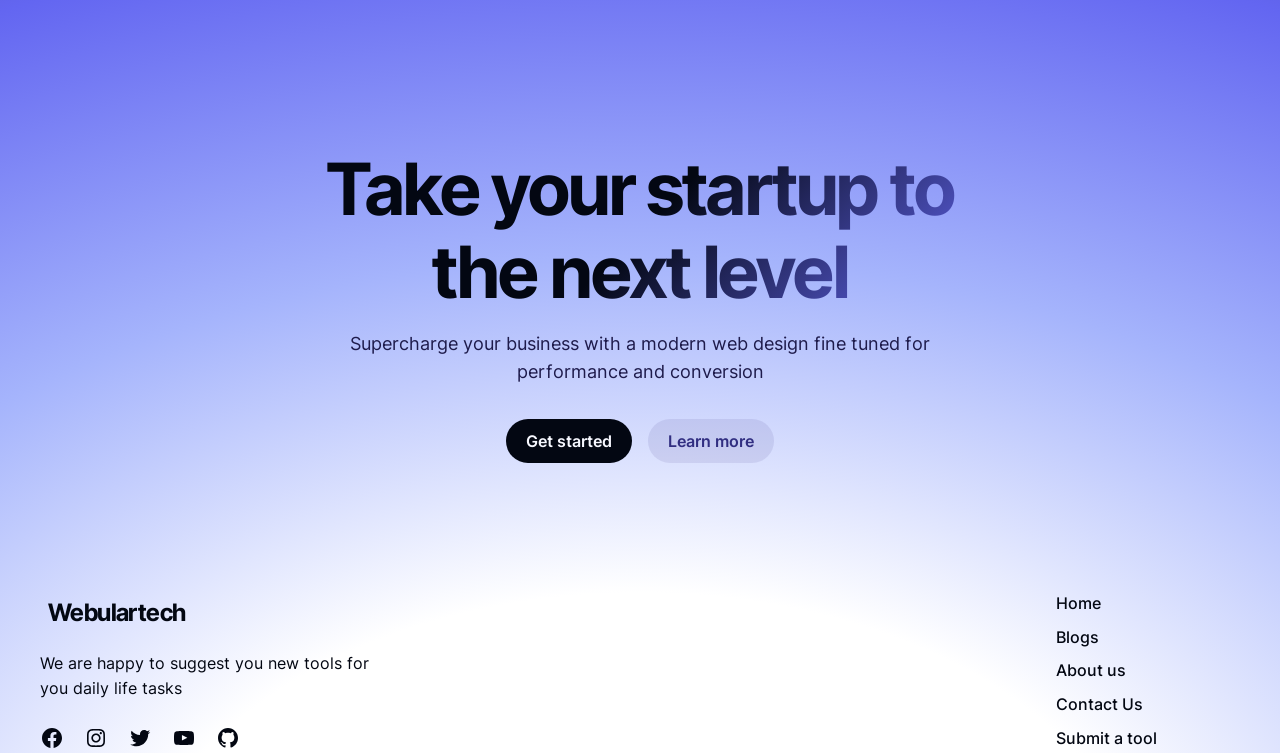Find the bounding box coordinates of the area to click in order to follow the instruction: "Learn more about supercharging your business".

[0.506, 0.557, 0.605, 0.615]